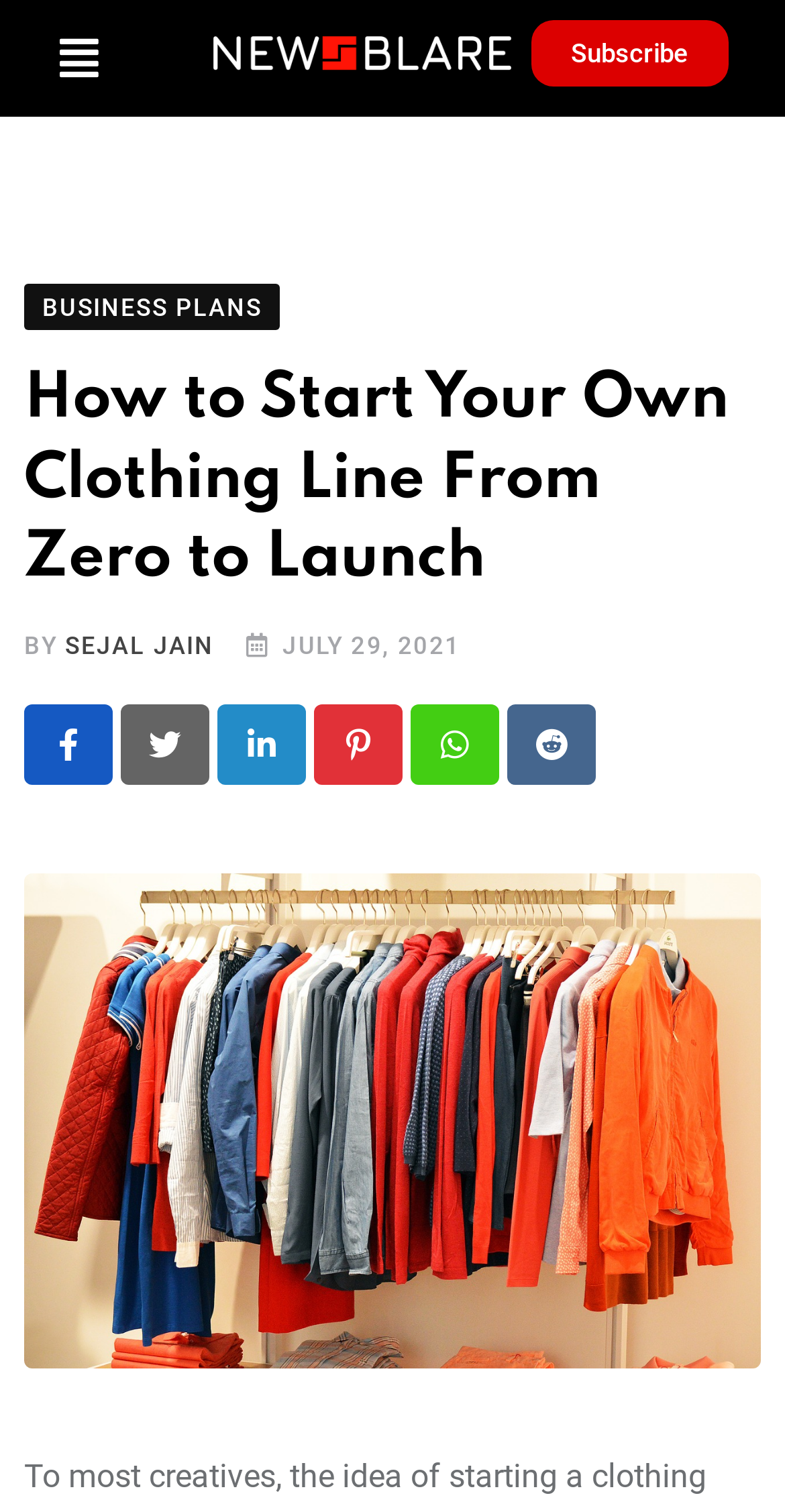Generate a comprehensive caption for the webpage you are viewing.

The webpage is about starting a clothing line, with a step-by-step guide for beginners. At the top left corner, there is a button labeled "Menu" that has a popup menu. Next to it, there is a link to the "newsblare logo" which is accompanied by an image of the logo. On the top right corner, there is a link to "Subscribe".

Below the top section, there is a link to "BUSINESS PLANS" on the left side. The main heading "How to Start Your Own Clothing Line From Zero to Launch" is centered on the page. Underneath the heading, there is a byline that reads "BY SEJAL JAIN" with the date "JULY 29, 2021" next to it. 

On the same line as the byline, there are several social media links, including Facebook, Twitter, LinkedIn, Pinterest, Whatsapp, and Reddit, represented by their respective icons. 

The main content of the page is an image titled "Start Your Own Clothing Line" that takes up most of the page's real estate, spanning from the top to the bottom of the page.